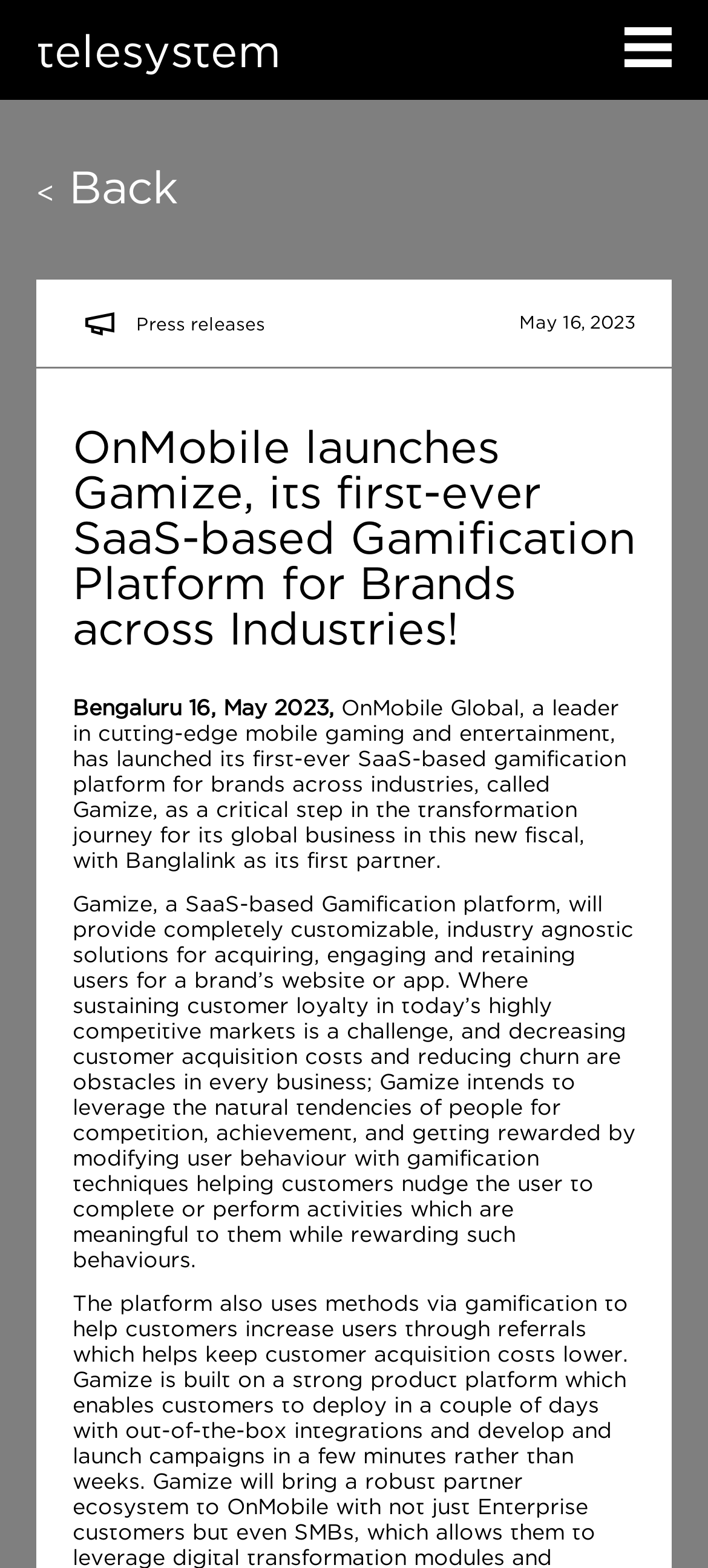Summarize the webpage with a detailed and informative caption.

The webpage appears to be a press release article from OnMobile, a leader in mobile gaming and entertainment. At the top left, there is a link to "telesystem" and a link with no text at the top right. Below these links, there is a "Back" link at the top left, followed by a "Press releases" label and a date "May 16, 2023" at the top right.

The main heading of the article, "OnMobile launches Gamize, its first-ever SaaS-based Gamification Platform for Brands across Industries!", is located below the top links and labels. The article's content is divided into three paragraphs. The first paragraph starts with "Bengaluru 16, May 2023," and describes the launch of Gamize, a SaaS-based gamification platform. The second paragraph explains the features of Gamize, which provides customizable solutions for acquiring, engaging, and retaining users for a brand's website or app. The third paragraph elaborates on how Gamize leverages gamification techniques to modify user behavior and reward desired actions.

Overall, the webpage has a simple layout with a focus on the article's content, which is divided into clear headings and paragraphs.